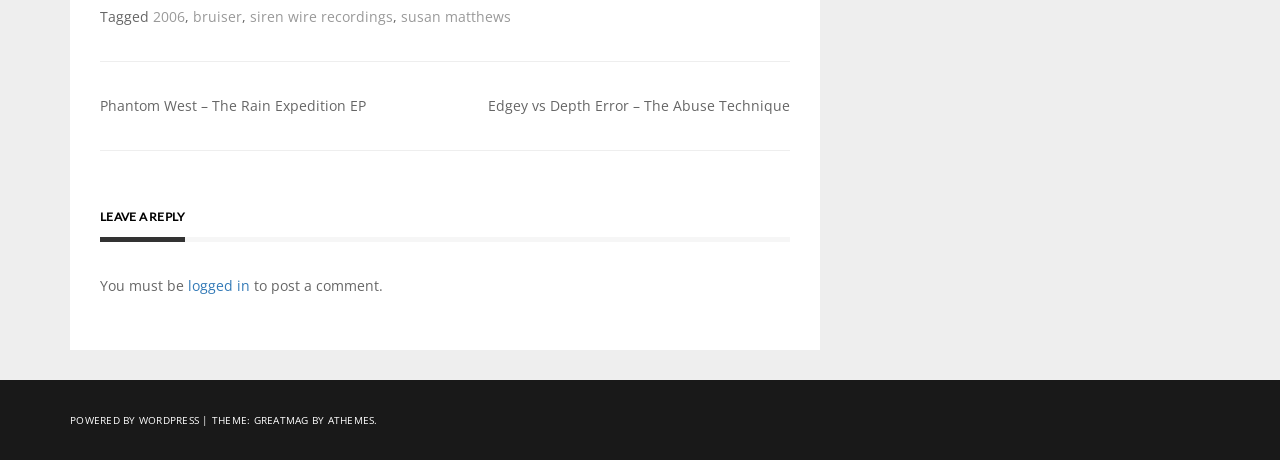Can you determine the bounding box coordinates of the area that needs to be clicked to fulfill the following instruction: "View 'Recent Posts'"?

None